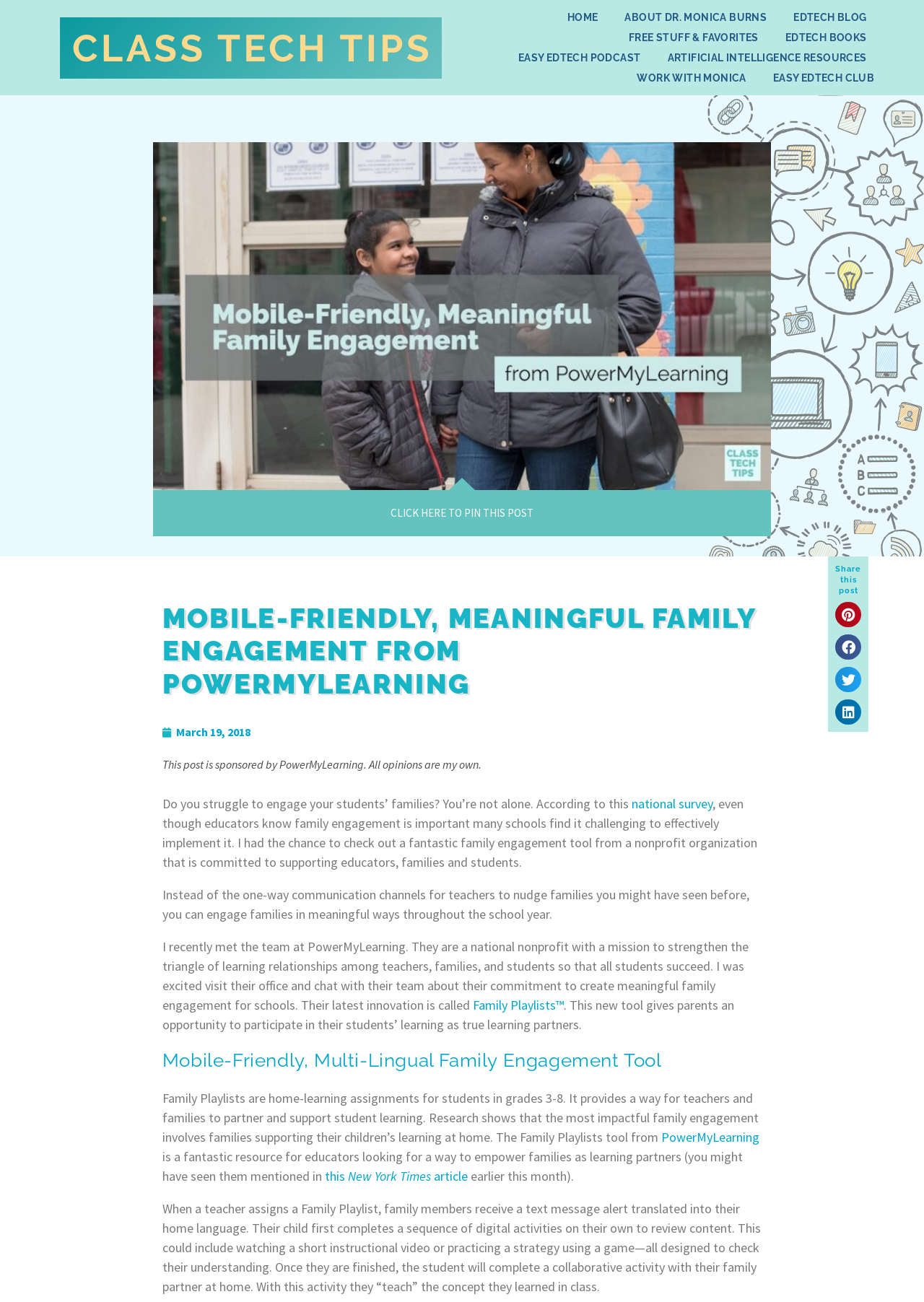Specify the bounding box coordinates of the area to click in order to follow the given instruction: "Go to home page."

None